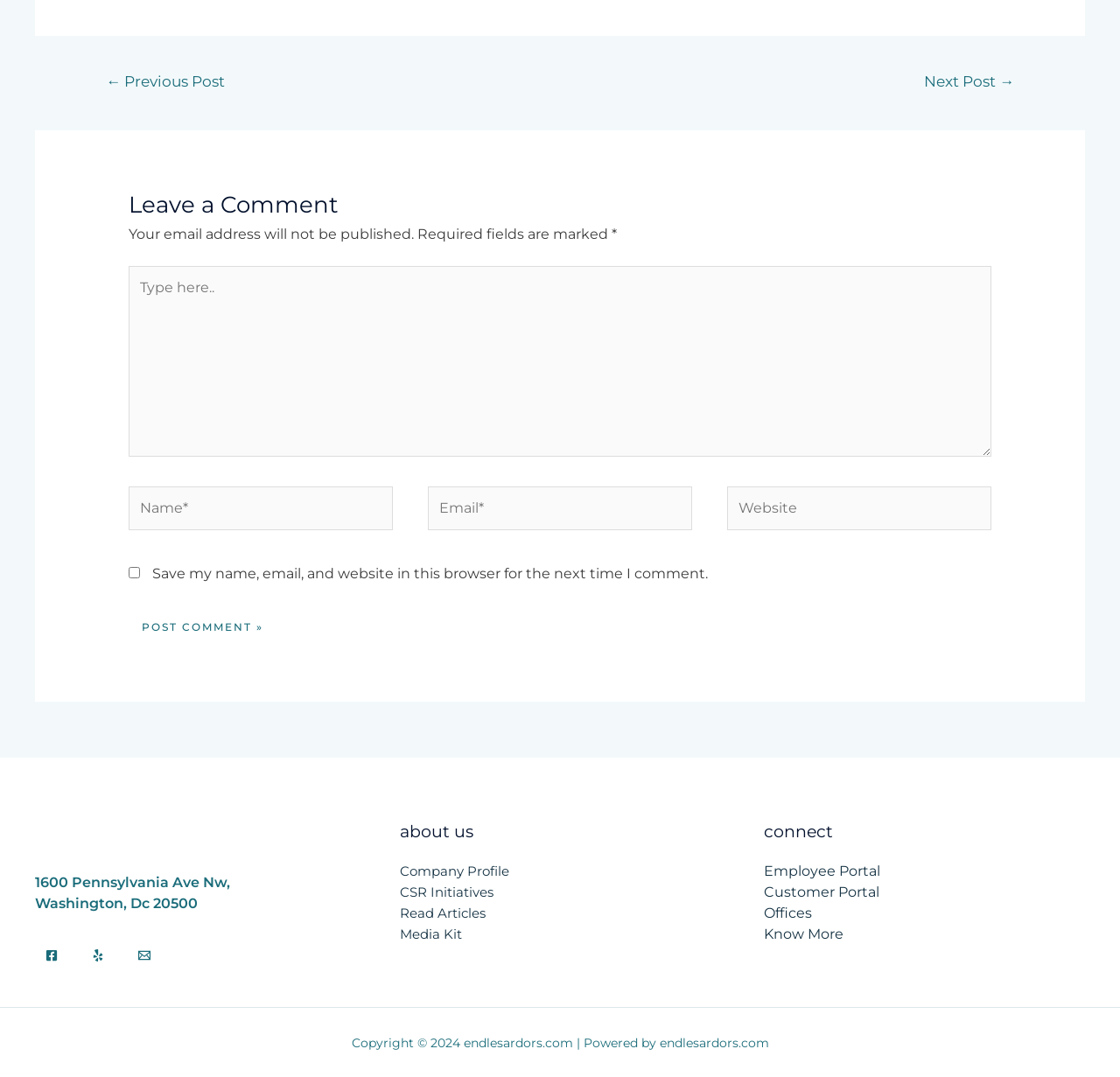Based on the element description: "Next Post →", identify the bounding box coordinates for this UI element. The coordinates must be four float numbers between 0 and 1, listed as [left, top, right, bottom].

[0.805, 0.061, 0.926, 0.093]